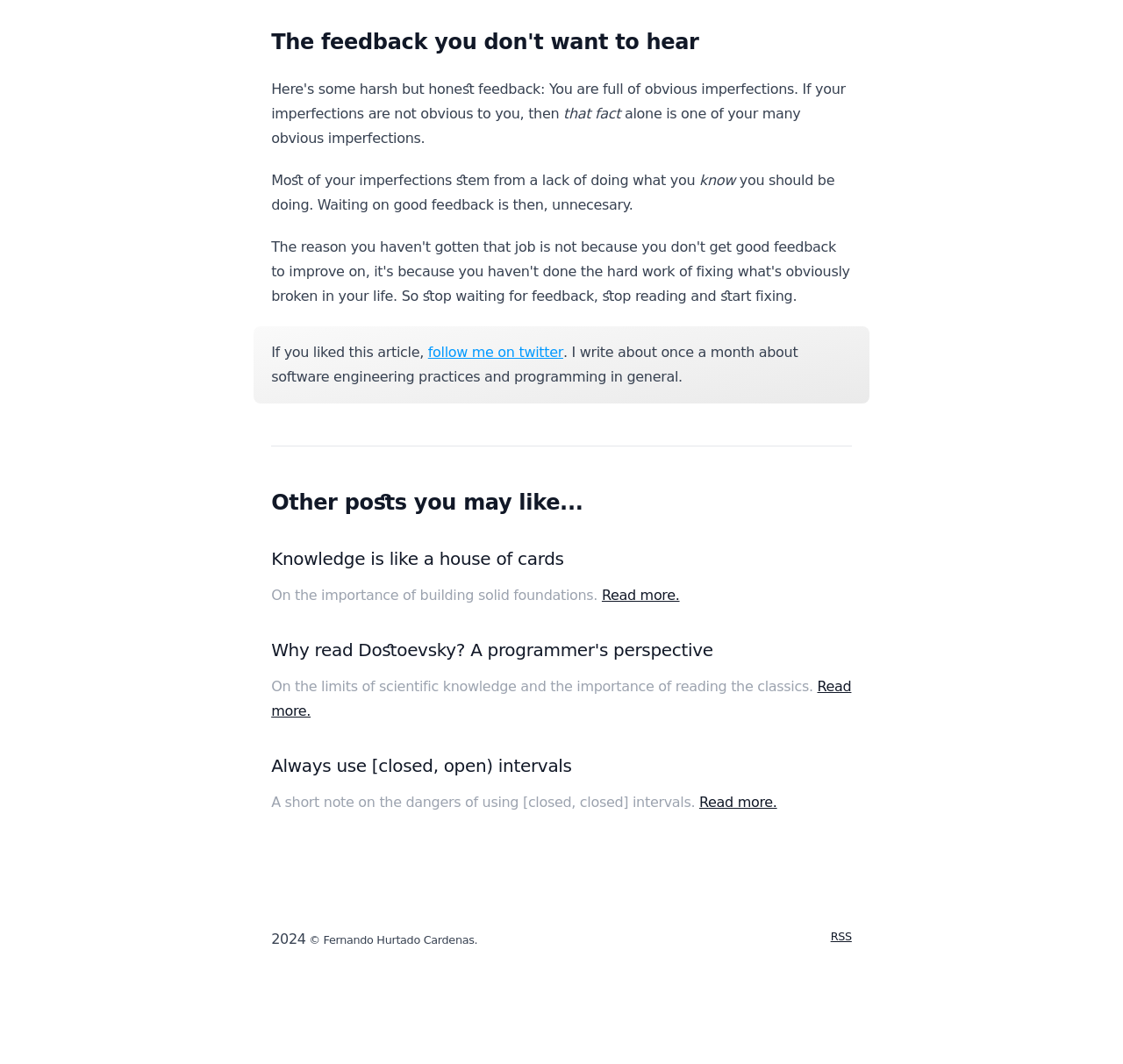Provide the bounding box coordinates, formatted as (top-left x, top-left y, bottom-right x, bottom-right y), with all values being floating point numbers between 0 and 1. Identify the bounding box of the UI element that matches the description: Read more.

[0.242, 0.637, 0.758, 0.676]